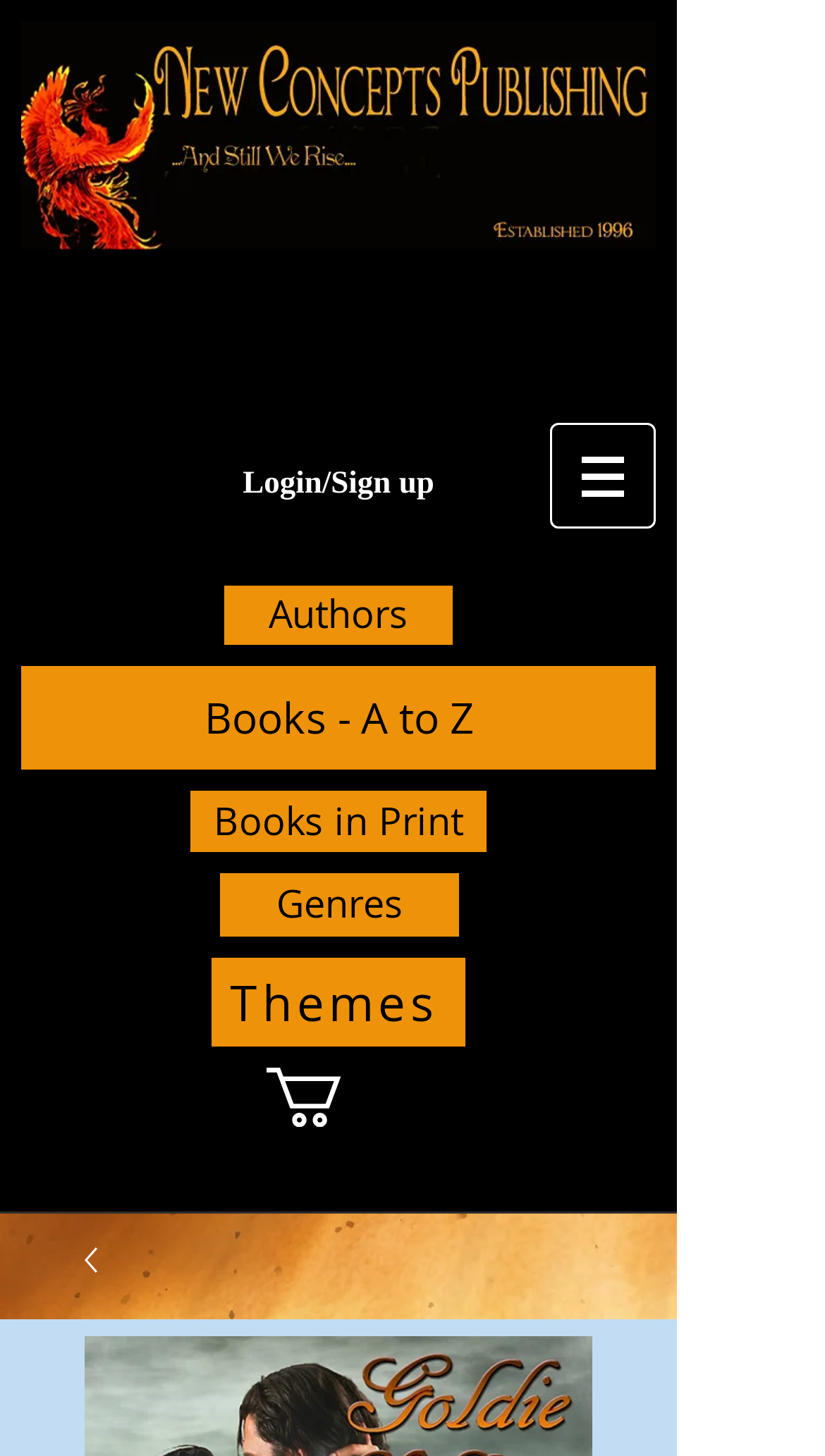Refer to the image and provide a thorough answer to this question:
What is the relationship between the 'Authors' and 'Books' links?

The 'Authors' and 'Books' links are likely related, as authors are often associated with the books they write, and the links may be used to navigate between author profiles and their corresponding book lists.